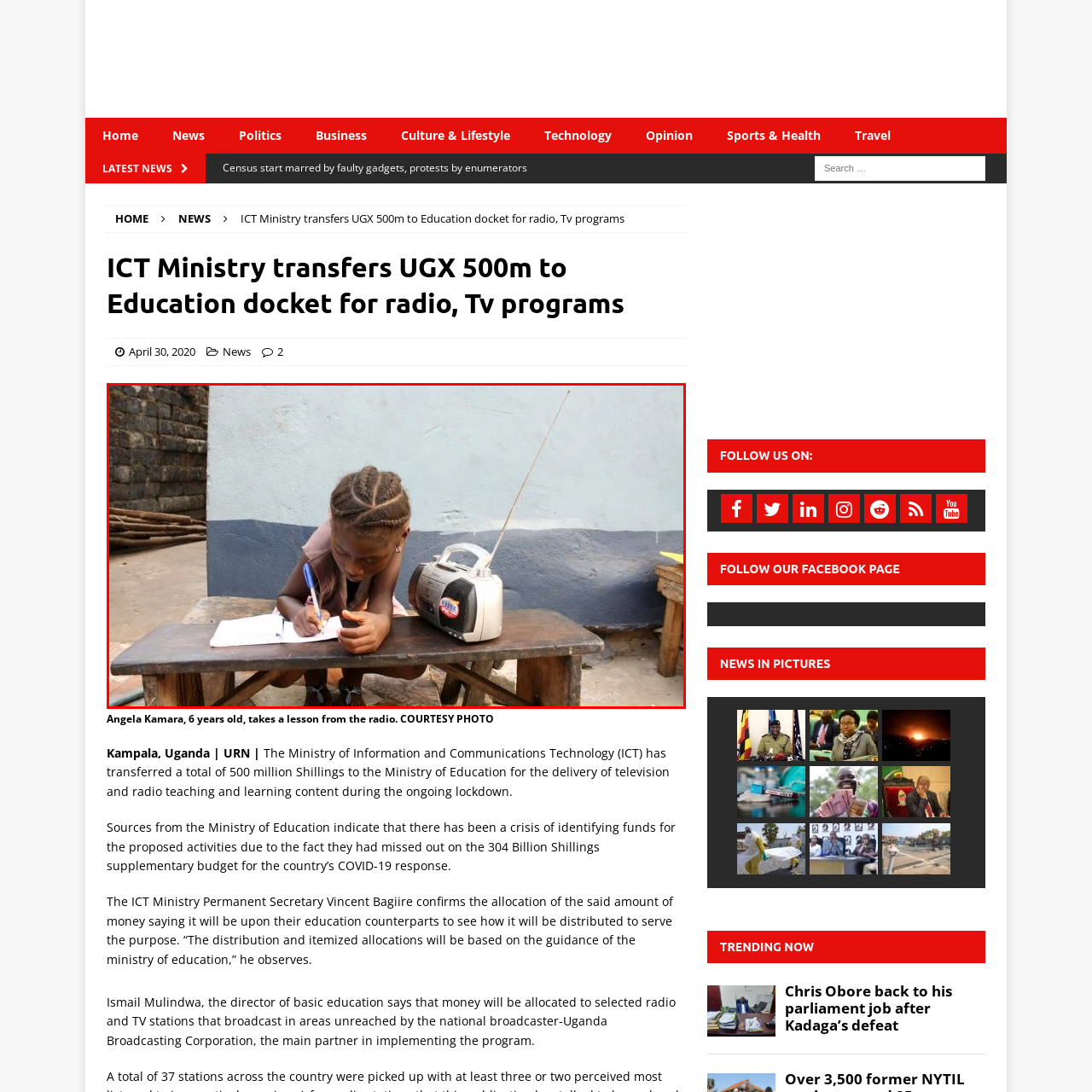Focus on the image outlined in red and offer a detailed answer to the question below, relying on the visual elements in the image:
What is Angela holding in her hand?

The caption describes Angela as being 'engrossed in her lesson, with a pen in hand', indicating that she is holding a pen while studying.